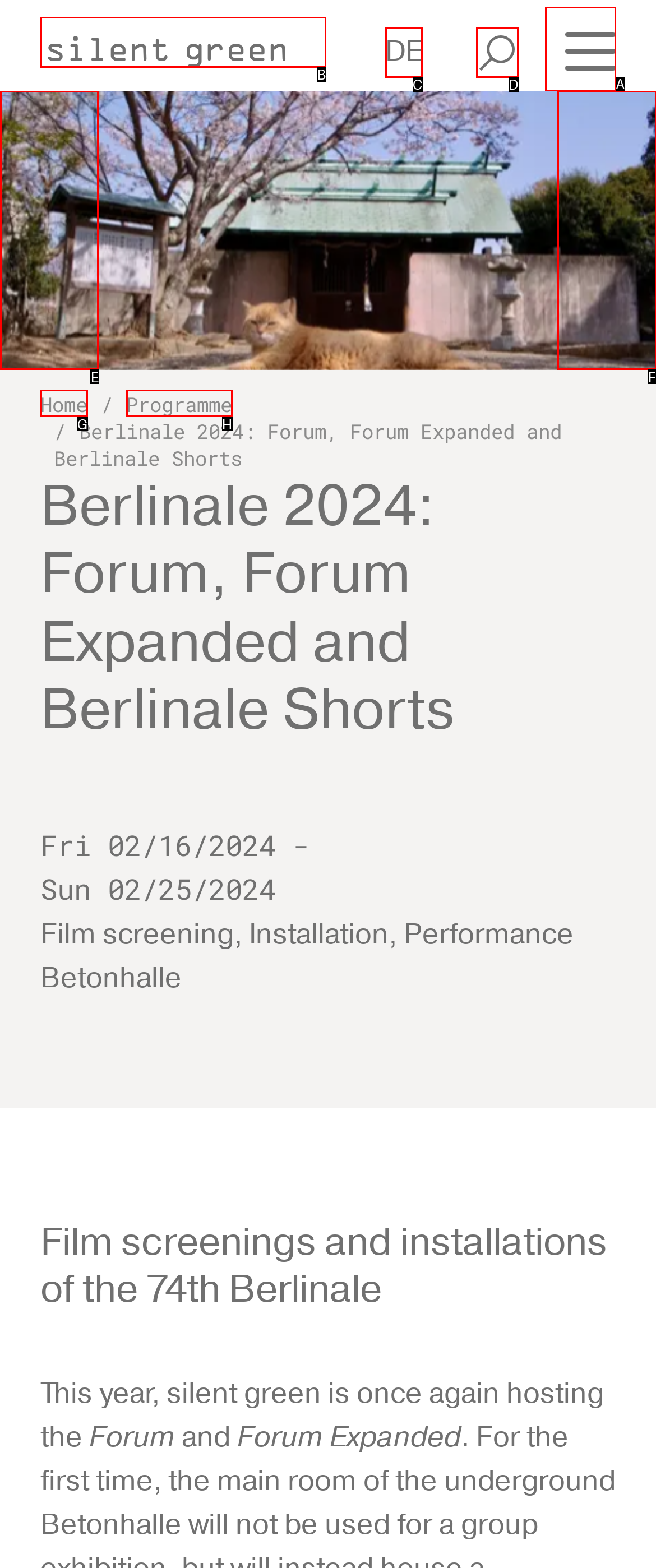Please indicate which HTML element to click in order to fulfill the following task: Go to the start page Respond with the letter of the chosen option.

B